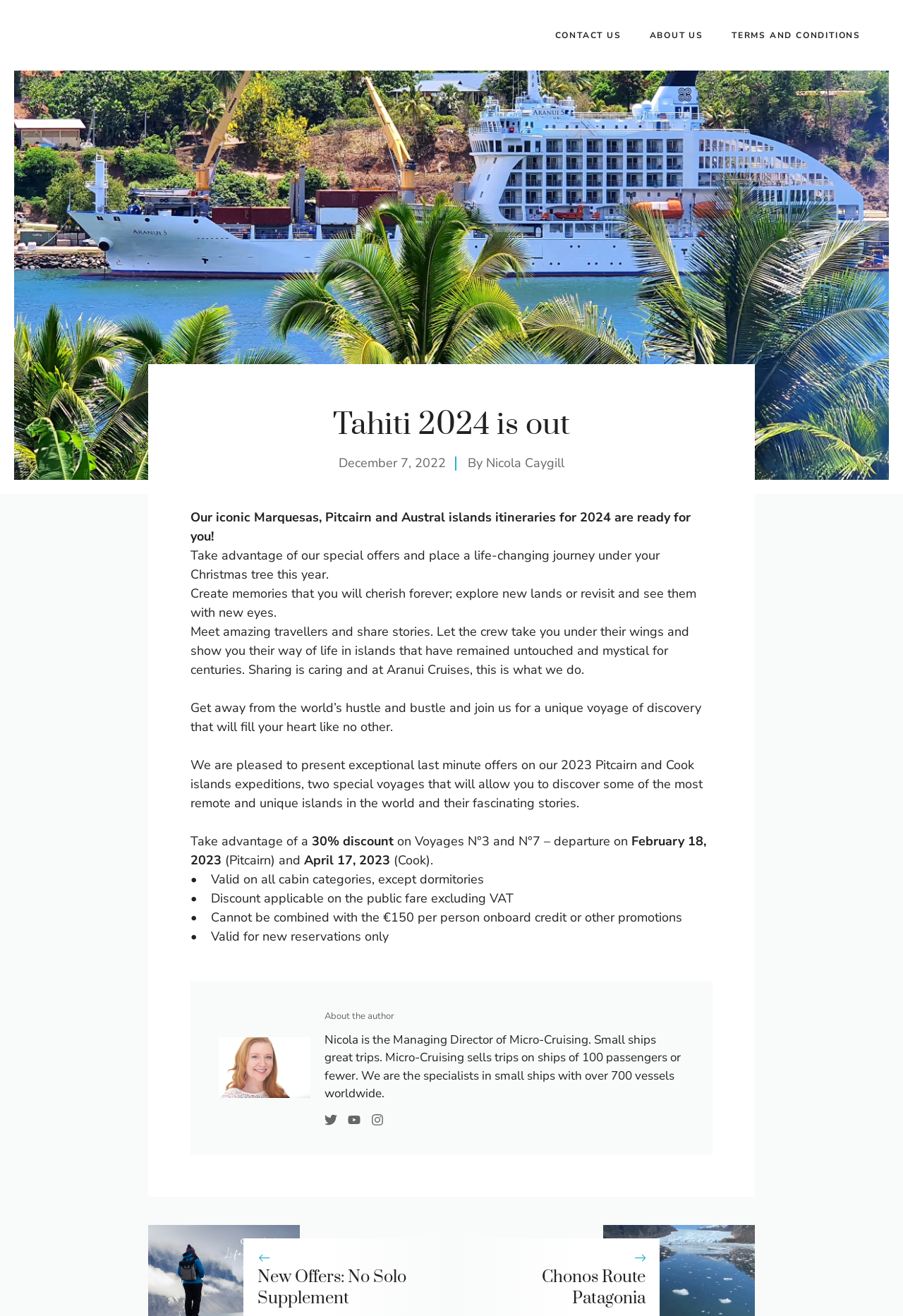Return the bounding box coordinates of the UI element that corresponds to this description: "New Offers: No Solo Supplement". The coordinates must be given as four float numbers in the range of 0 and 1, [left, top, right, bottom].

[0.285, 0.962, 0.45, 0.995]